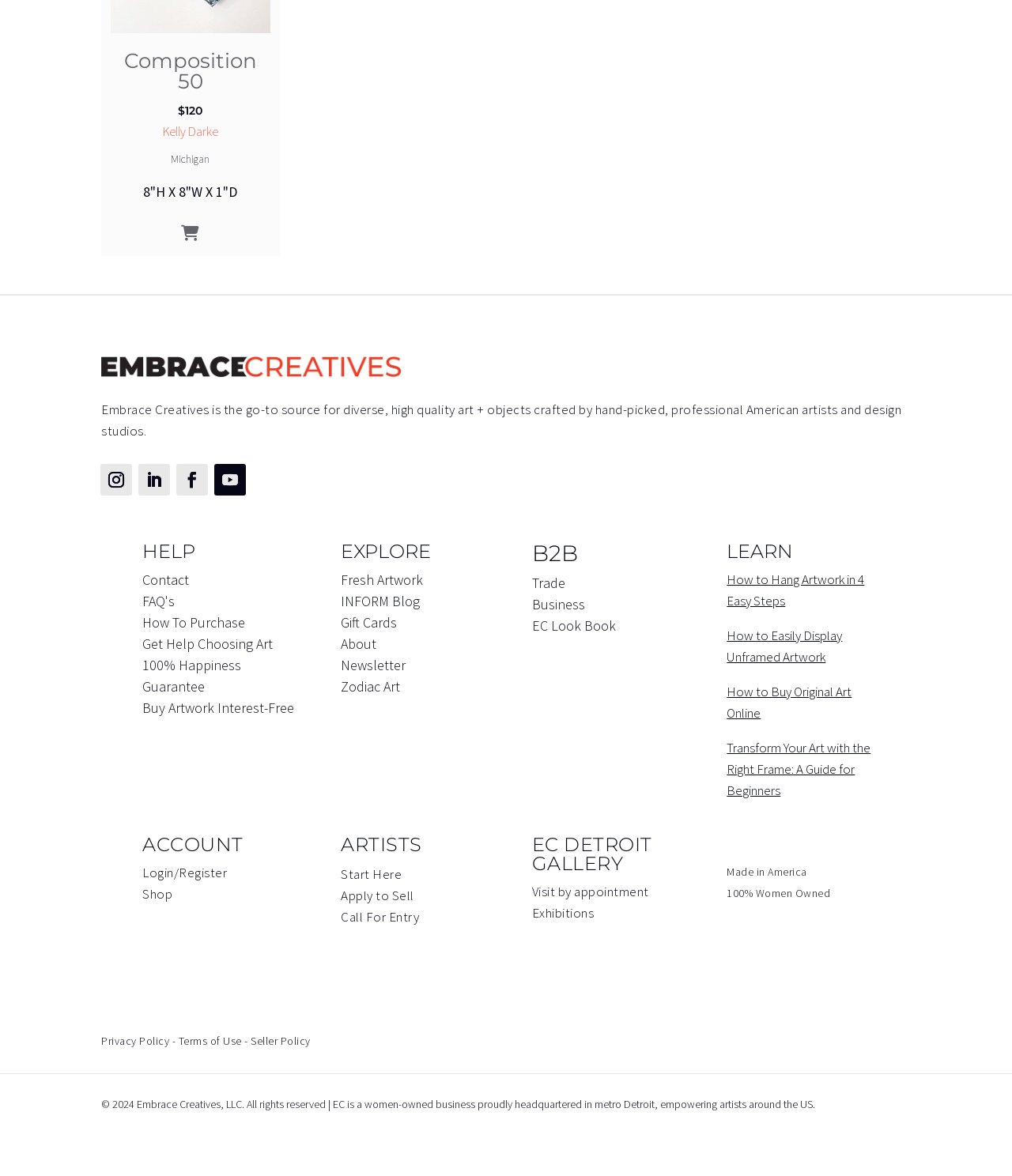Please determine the bounding box coordinates of the section I need to click to accomplish this instruction: "Login or register".

[0.141, 0.735, 0.224, 0.749]